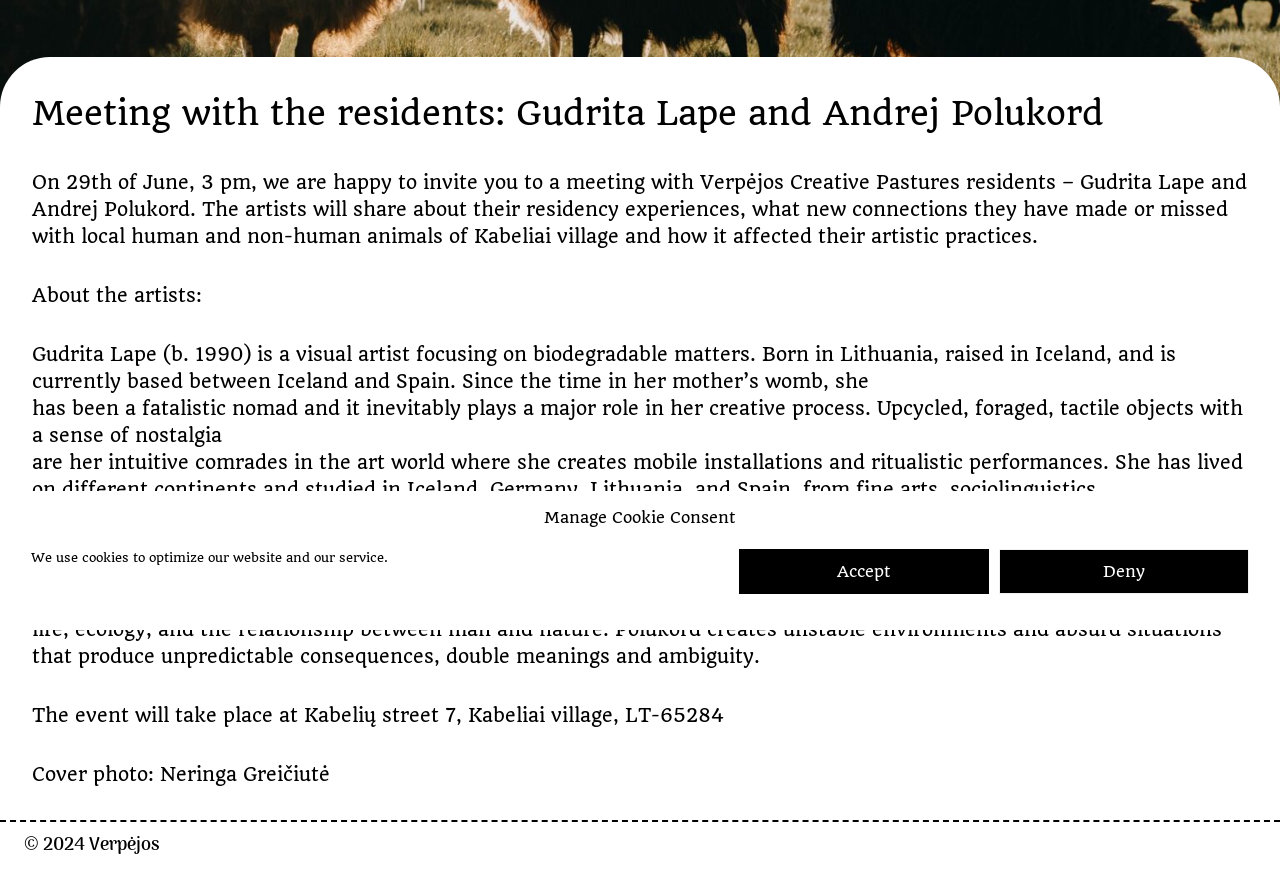Determine the bounding box coordinates for the HTML element mentioned in the following description: "Deny". The coordinates should be a list of four floats ranging from 0 to 1, represented as [left, top, right, bottom].

[0.78, 0.632, 0.976, 0.684]